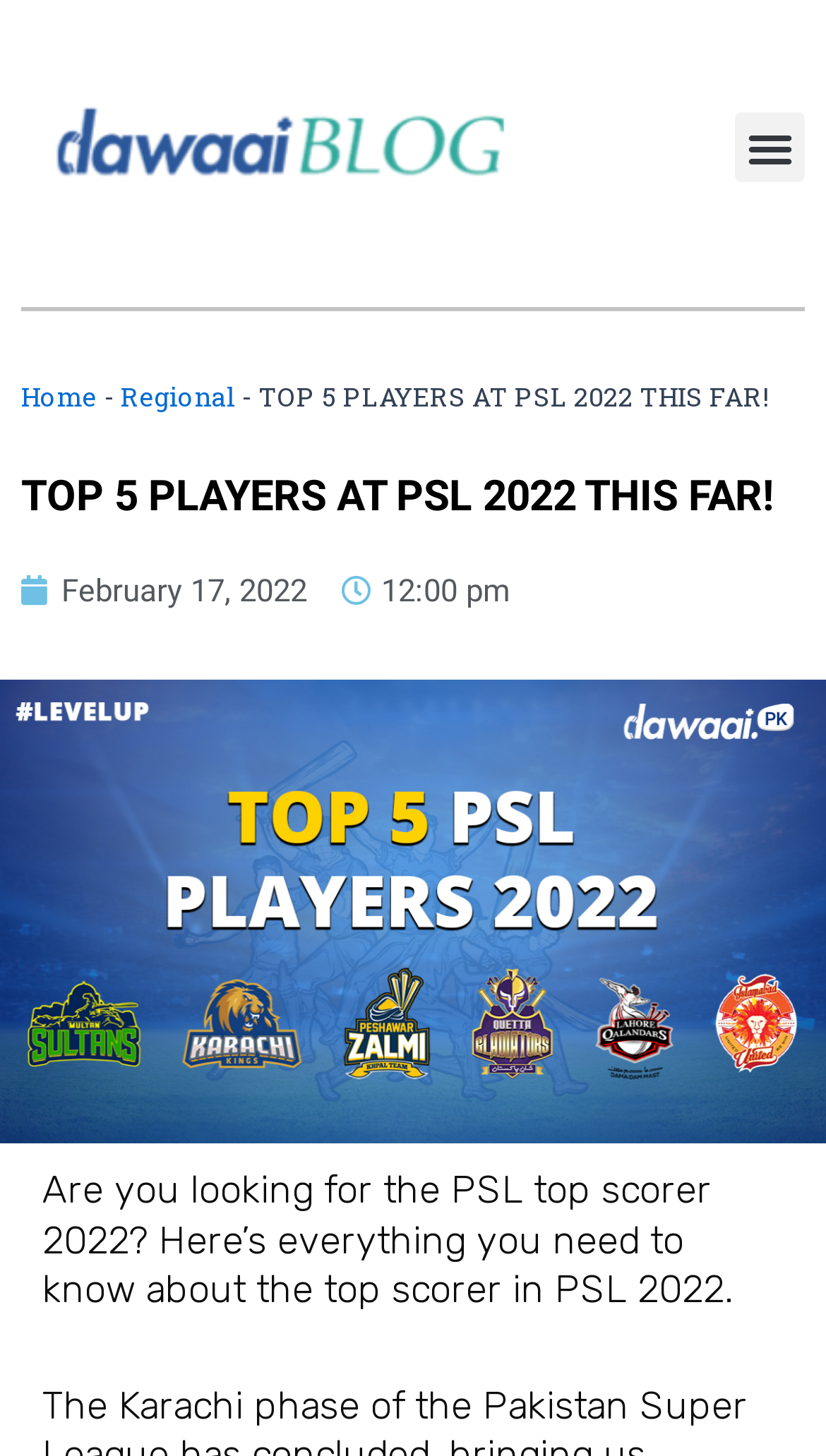What is the category of the article?
Please give a detailed and elaborate answer to the question based on the image.

I found the category of the article by looking at the navigation breadcrumbs element, which shows the category 'Regional' as a link.